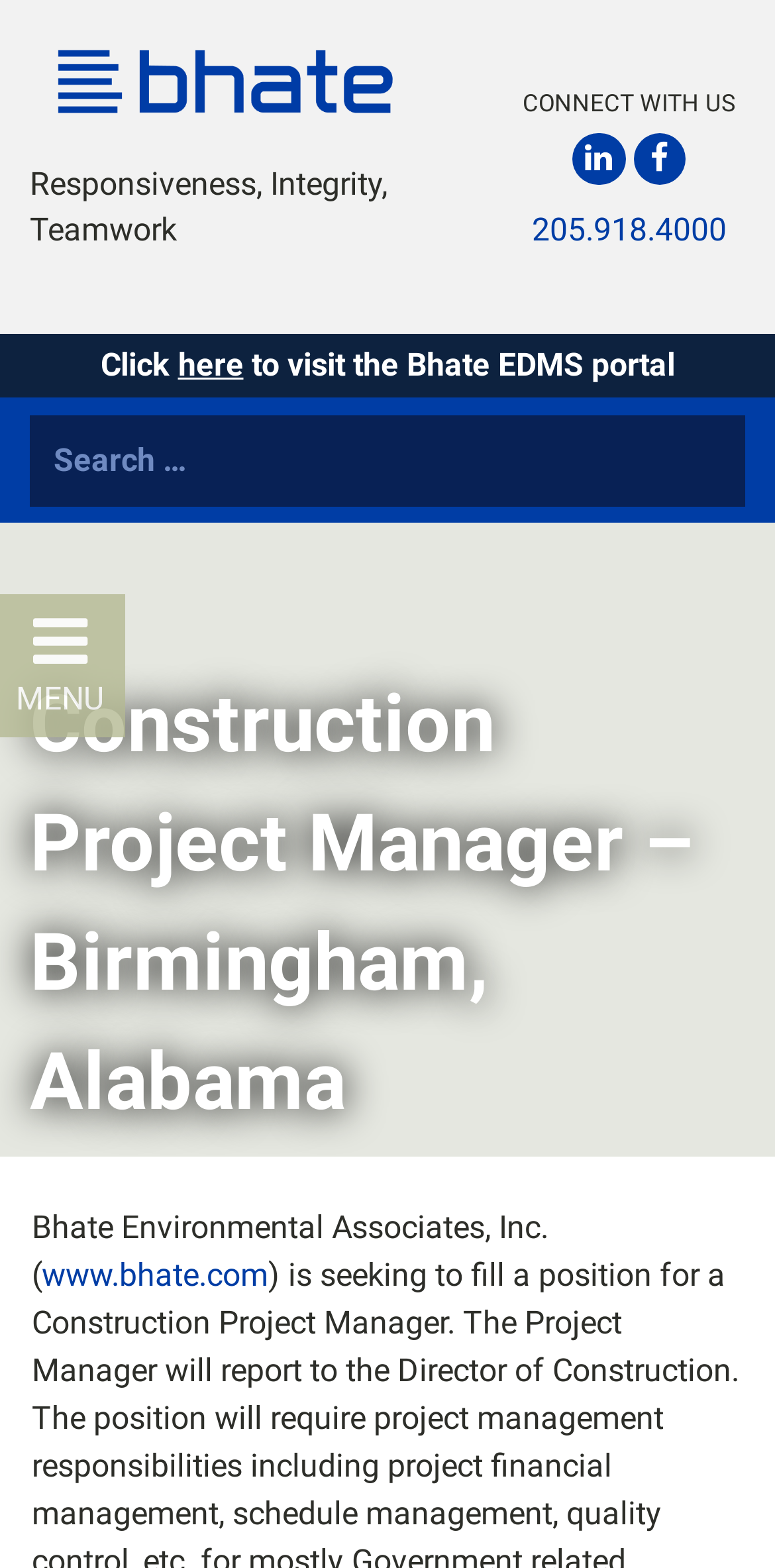What is the guiding principle of the company? Please answer the question using a single word or phrase based on the image.

Responsiveness, Integrity, Teamwork